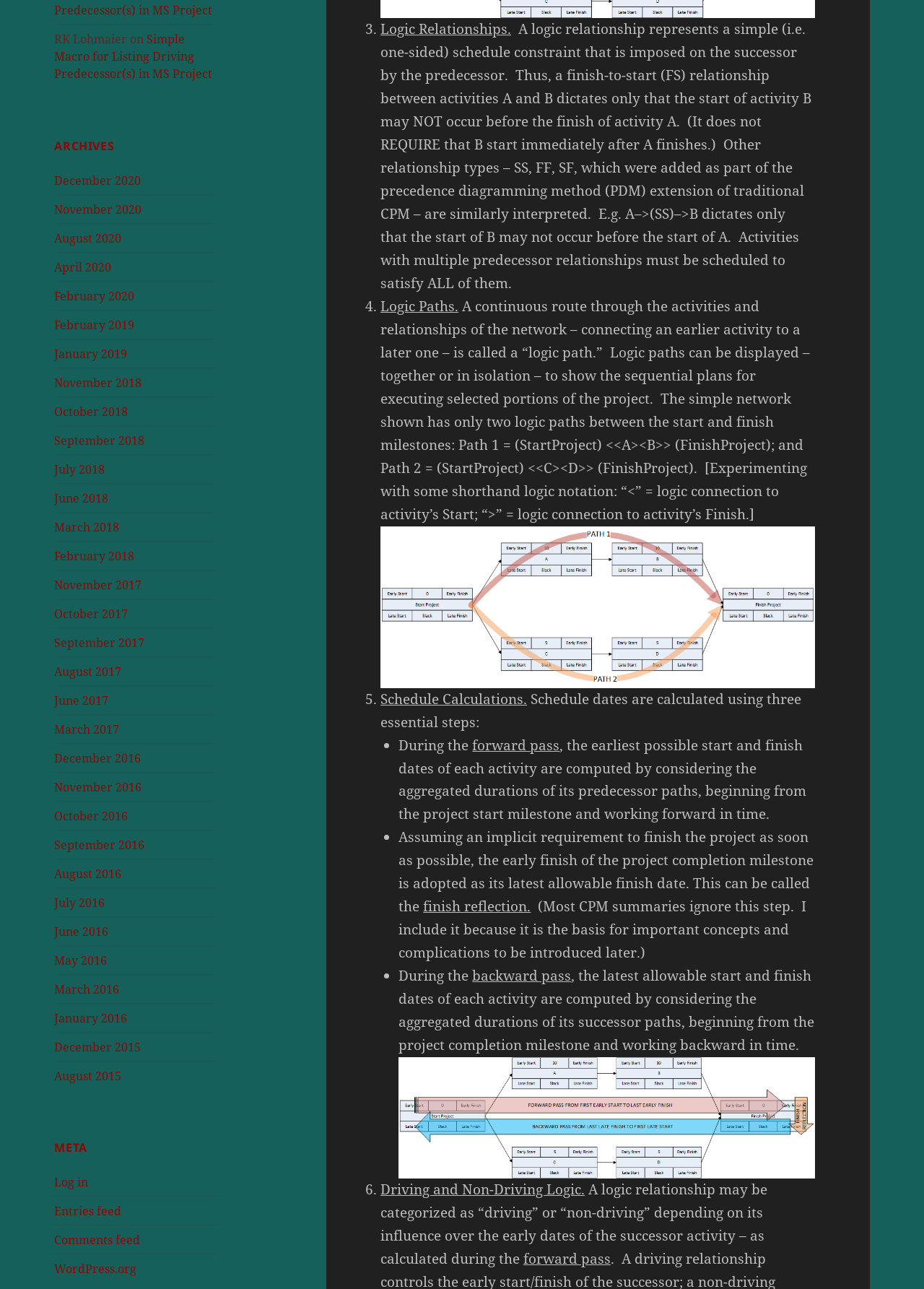What is a logic relationship in the context of MS Project?
Using the image, elaborate on the answer with as much detail as possible.

According to the webpage, a logic relationship represents a simple schedule constraint that is imposed on the successor by the predecessor, as explained in the text.